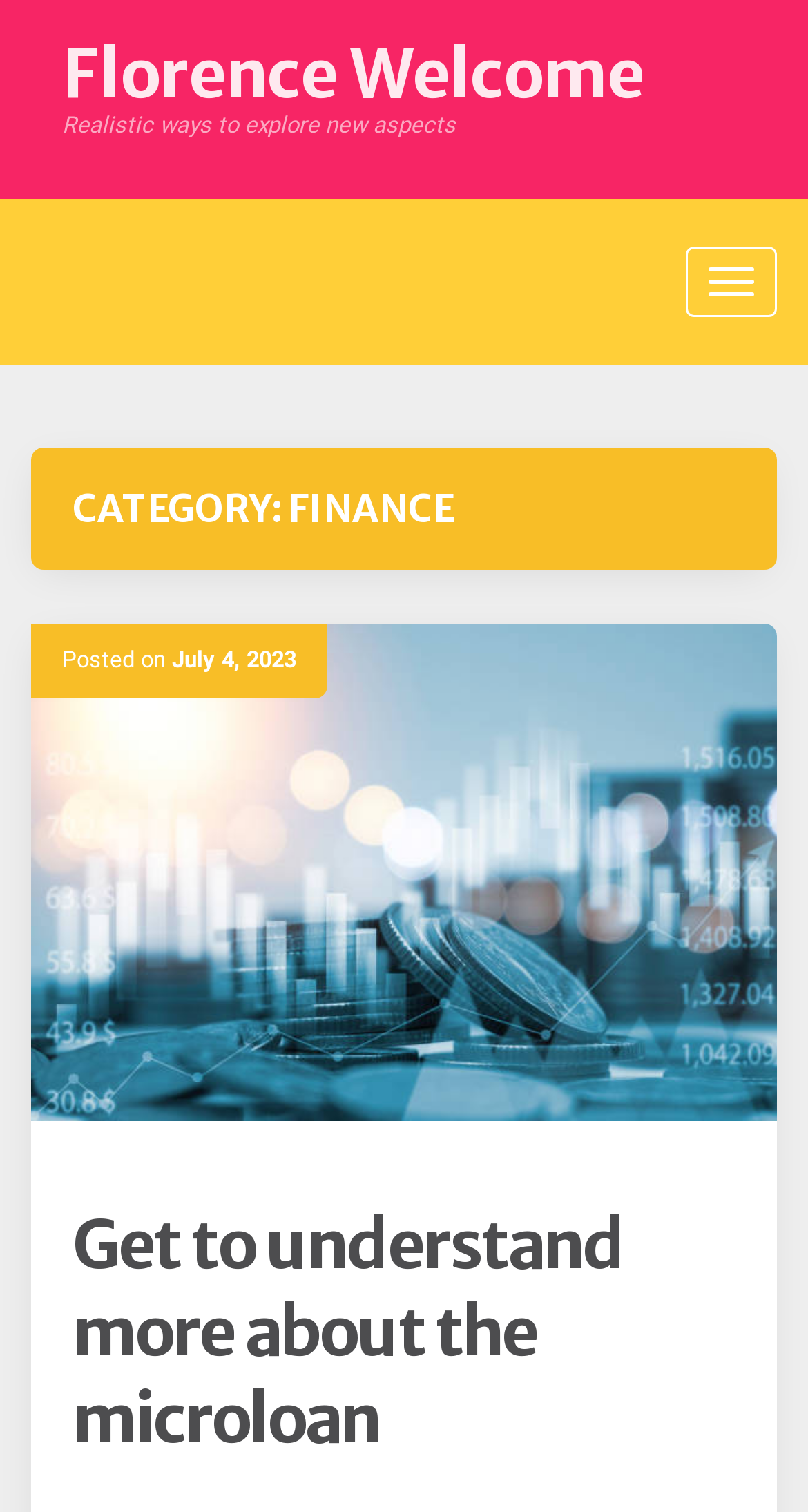What is the category of the post?
Refer to the image and provide a detailed answer to the question.

I determined the answer by looking at the heading 'CATEGORY: FINANCE' which is a child element of the HeaderAsNonLandmark element.